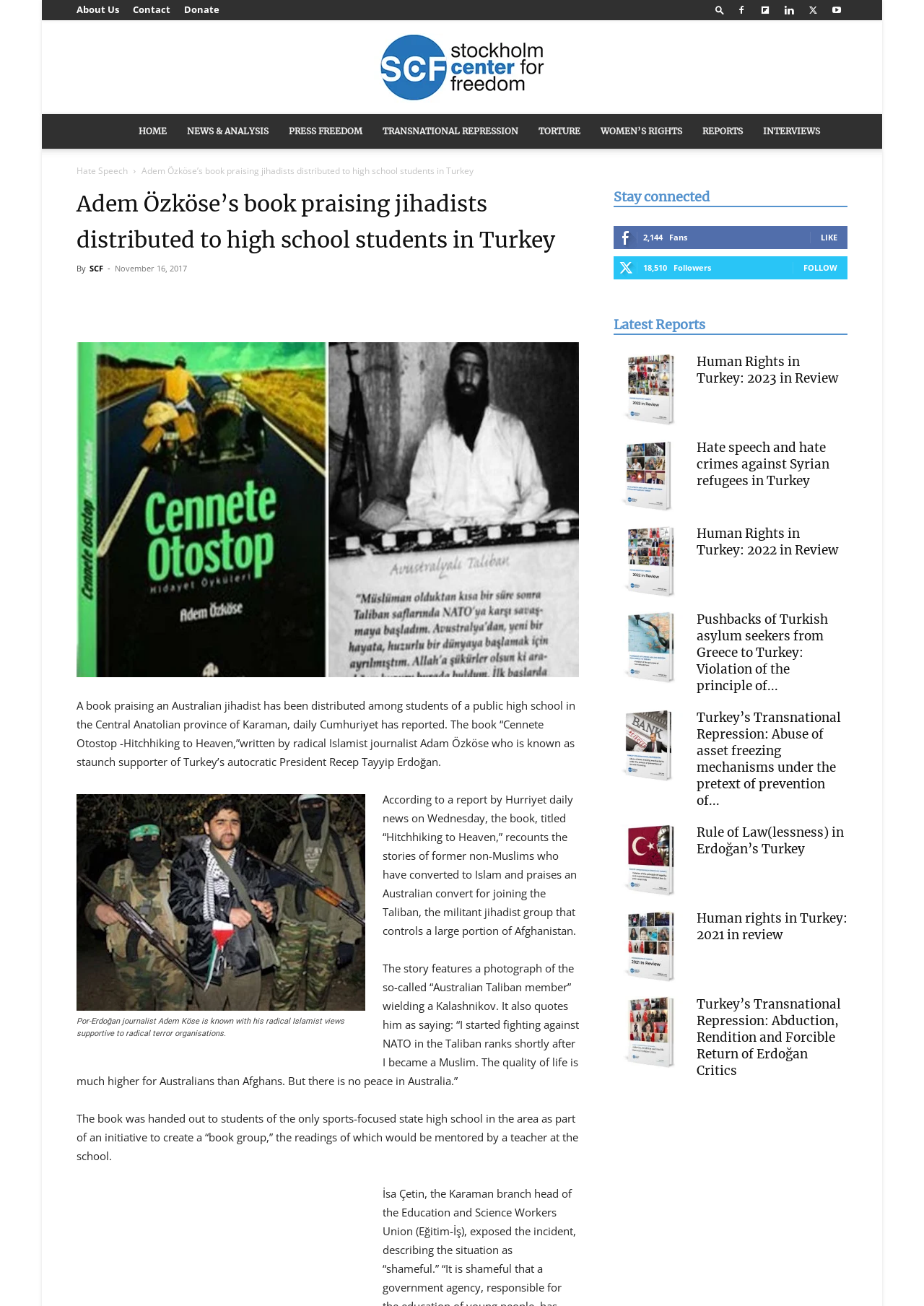Give a concise answer using only one word or phrase for this question:
What is the name of the journalist who wrote the book?

Adam Özköse